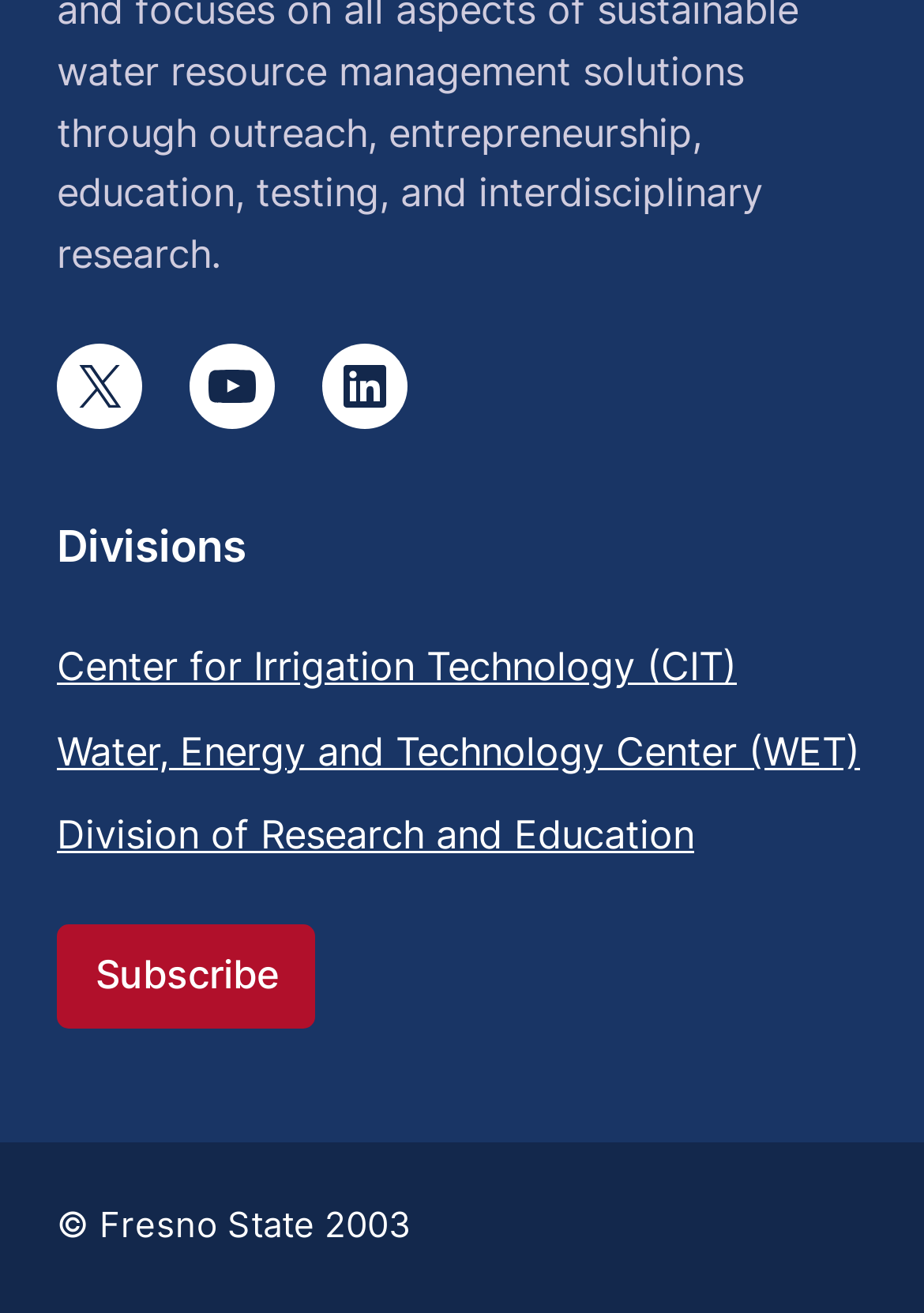Give a one-word or phrase response to the following question: What is the purpose of the 'Subscribe' link?

To subscribe